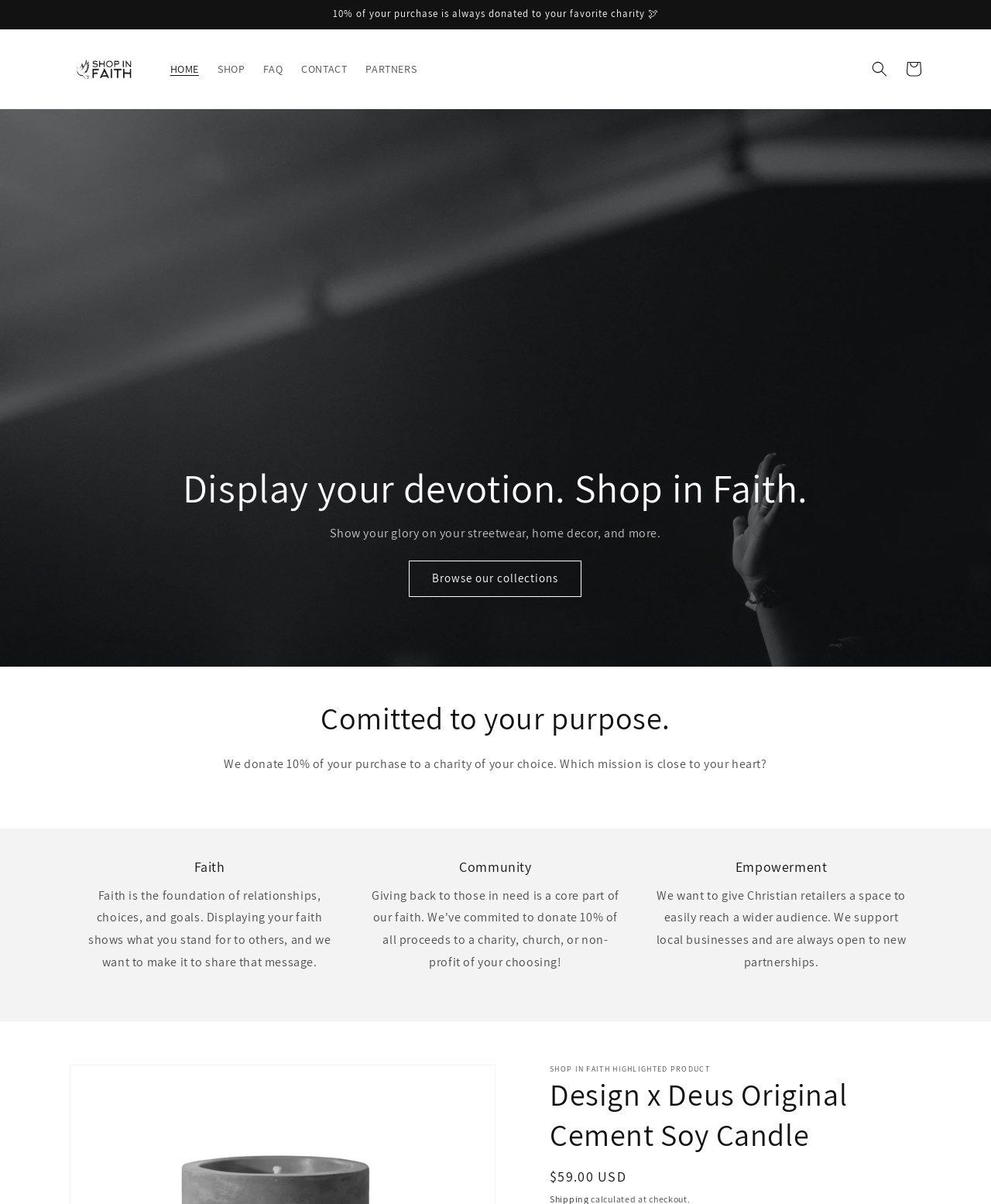What is the mission of this website?
Based on the screenshot, provide a one-word or short-phrase response.

To support local businesses and charities